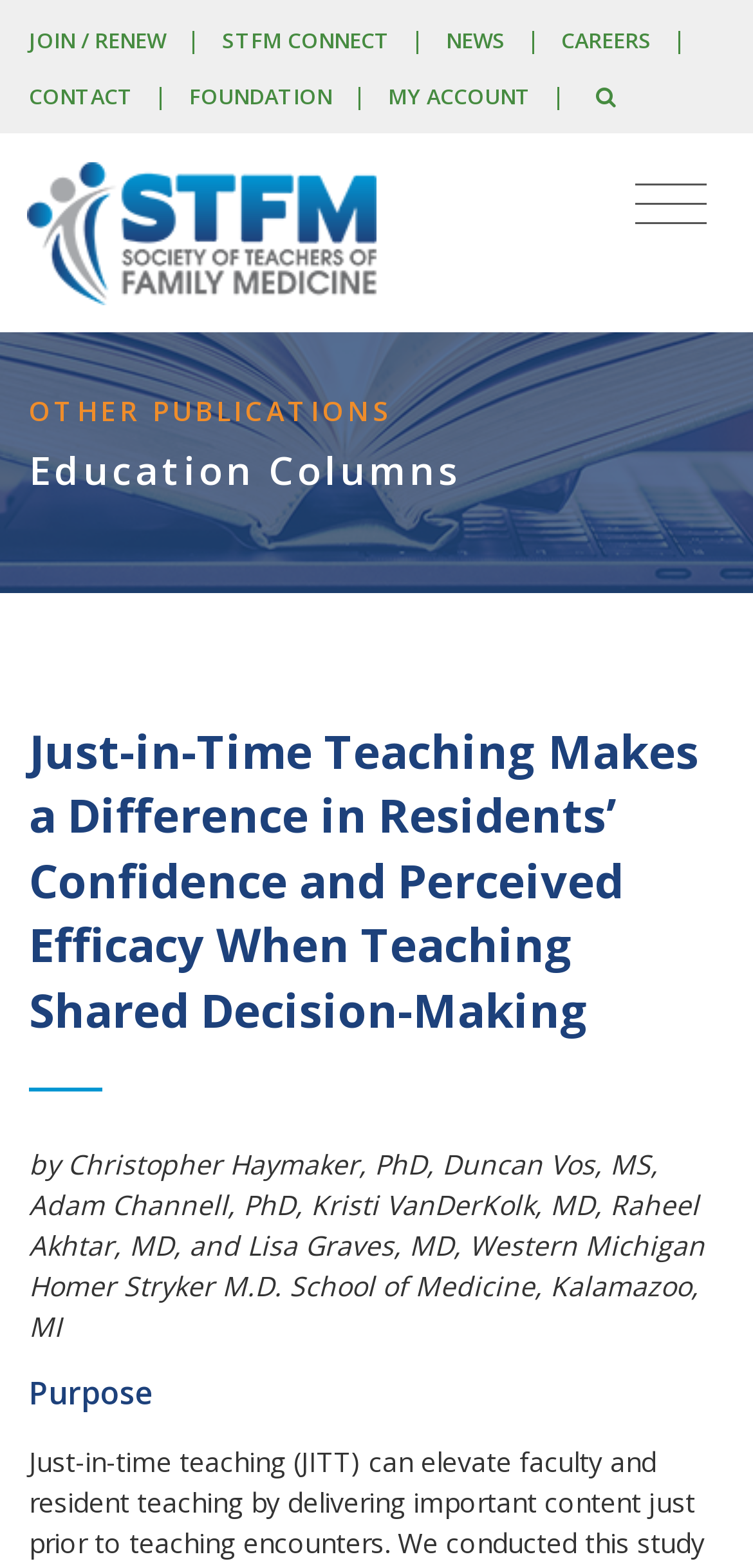What is the purpose of the study?
Using the image as a reference, answer with just one word or a short phrase.

To determine the effect of JITT on residents' confidence and perceived efficacy